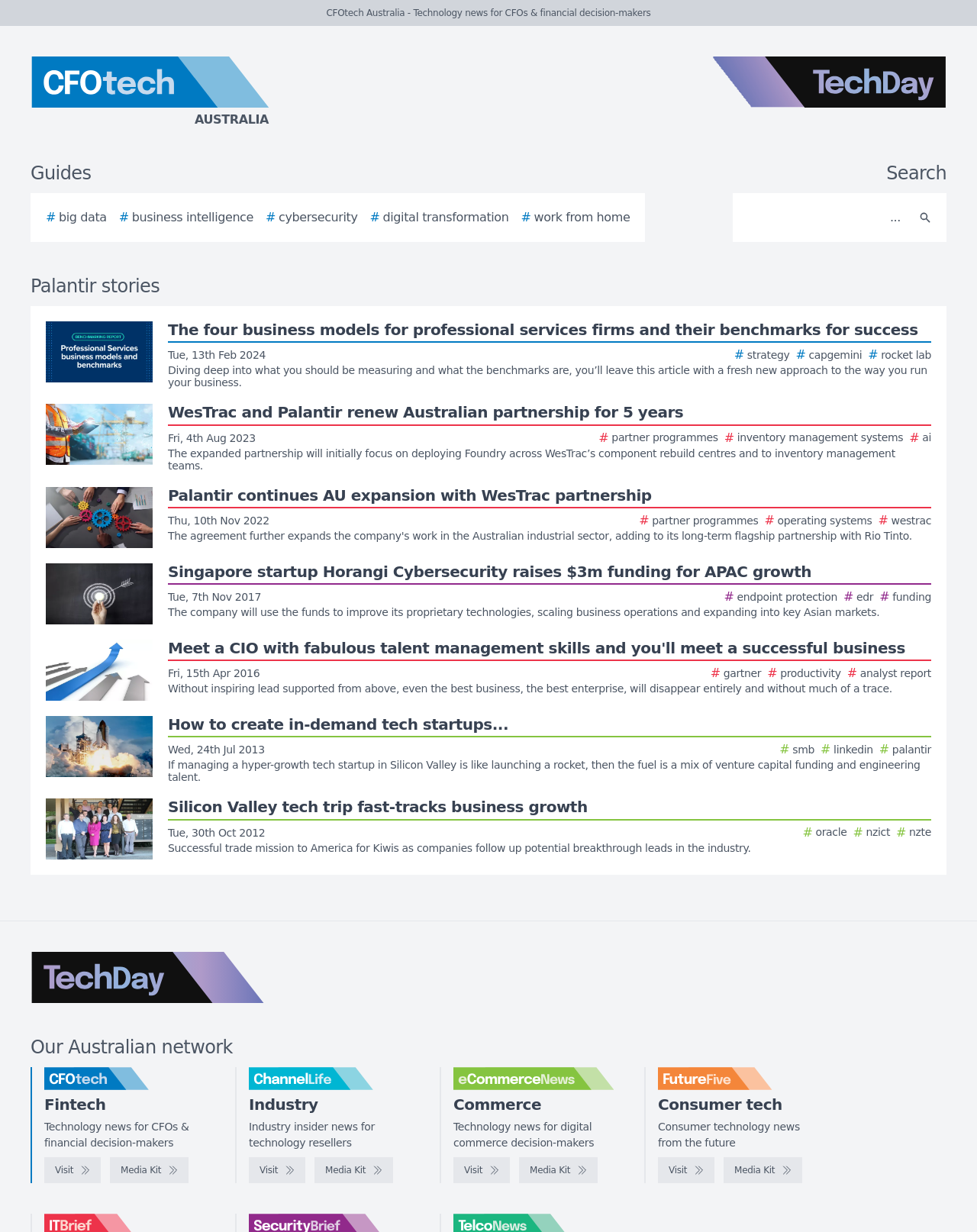Provide your answer to the question using just one word or phrase: What is the theme of the news articles on the webpage?

Technology